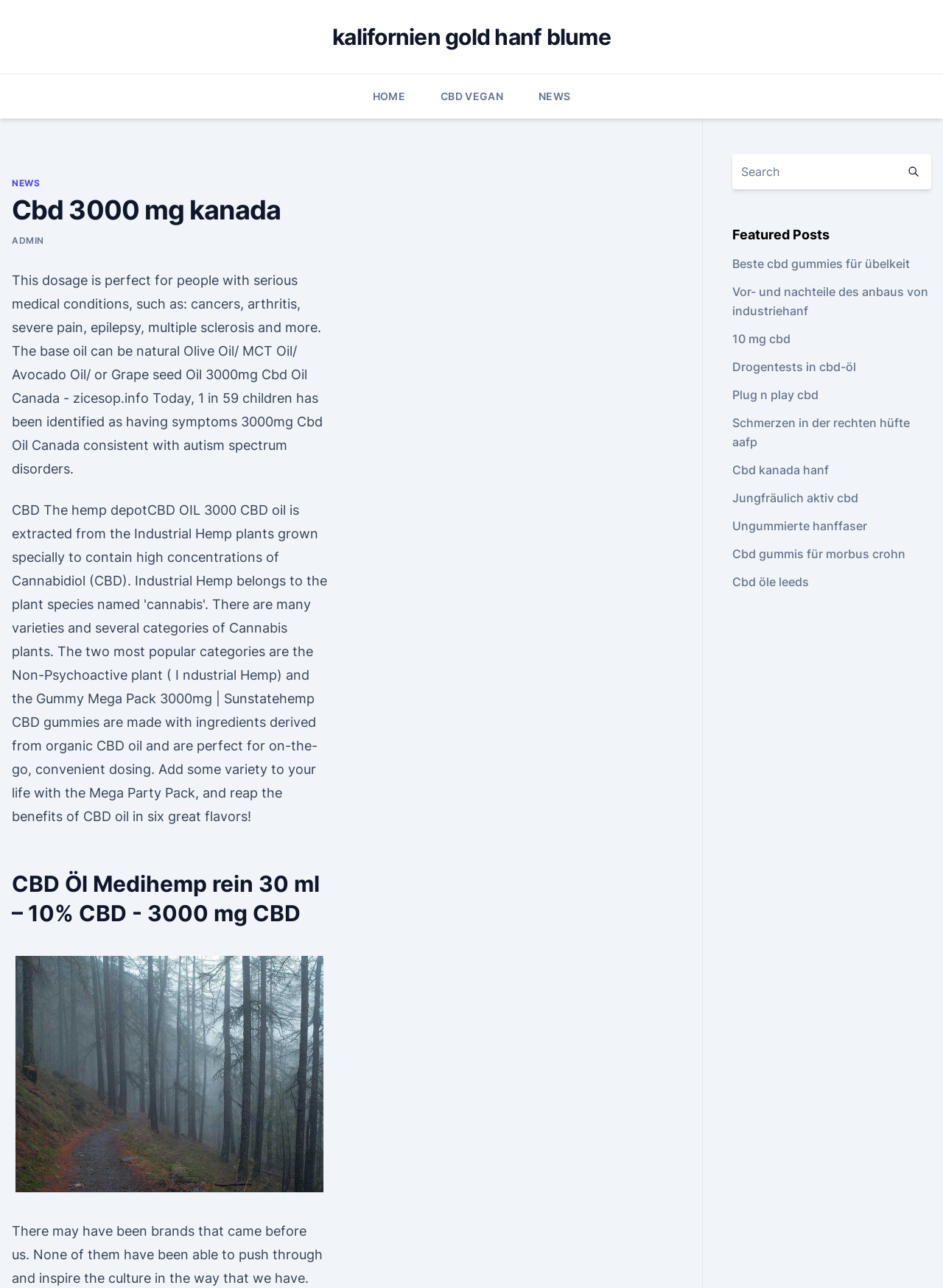From the webpage screenshot, predict the bounding box of the UI element that matches this description: "kalifornien gold hanf blume".

[0.352, 0.018, 0.648, 0.039]